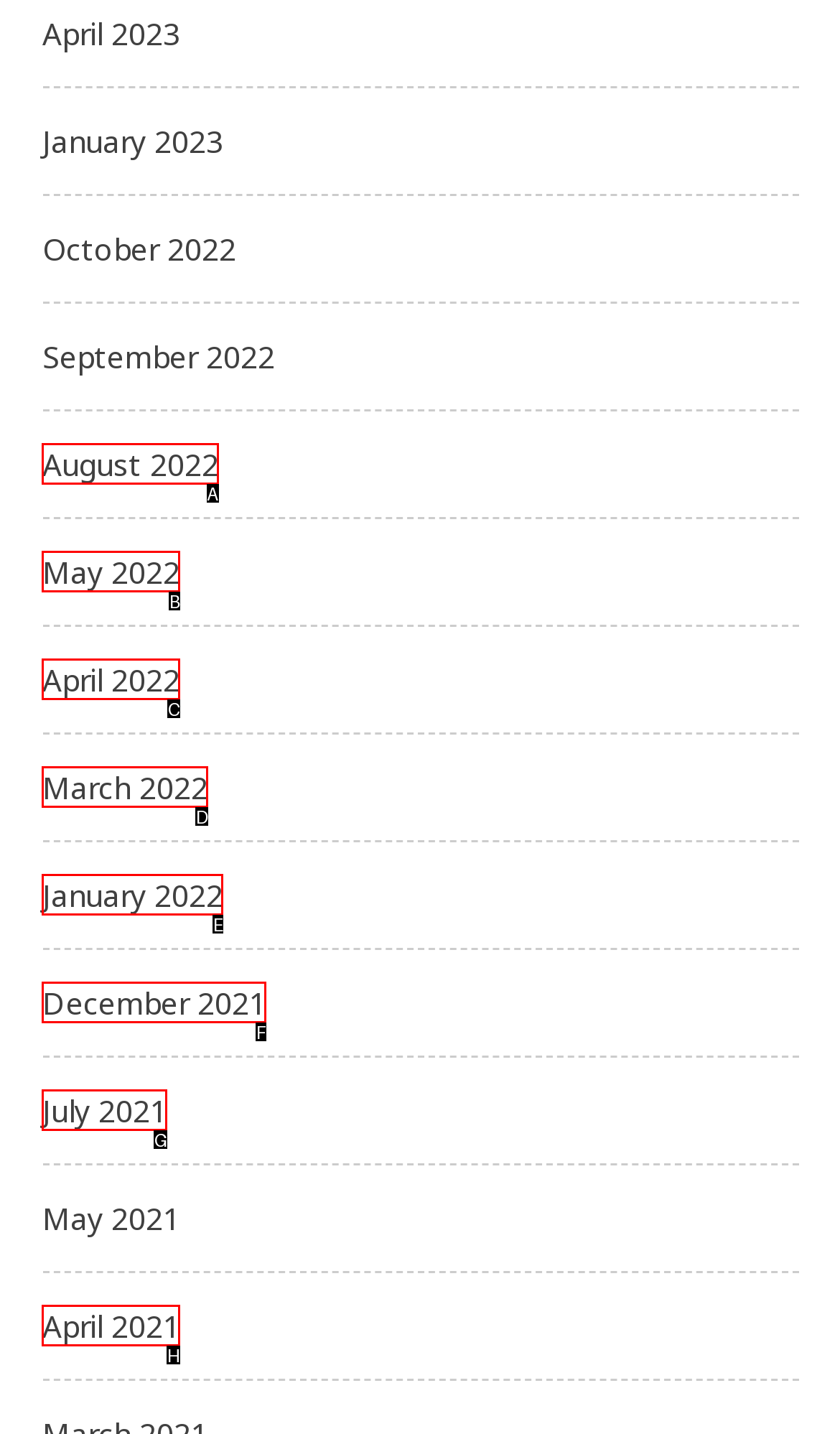Decide which UI element to click to accomplish the task: view August 2022
Respond with the corresponding option letter.

A